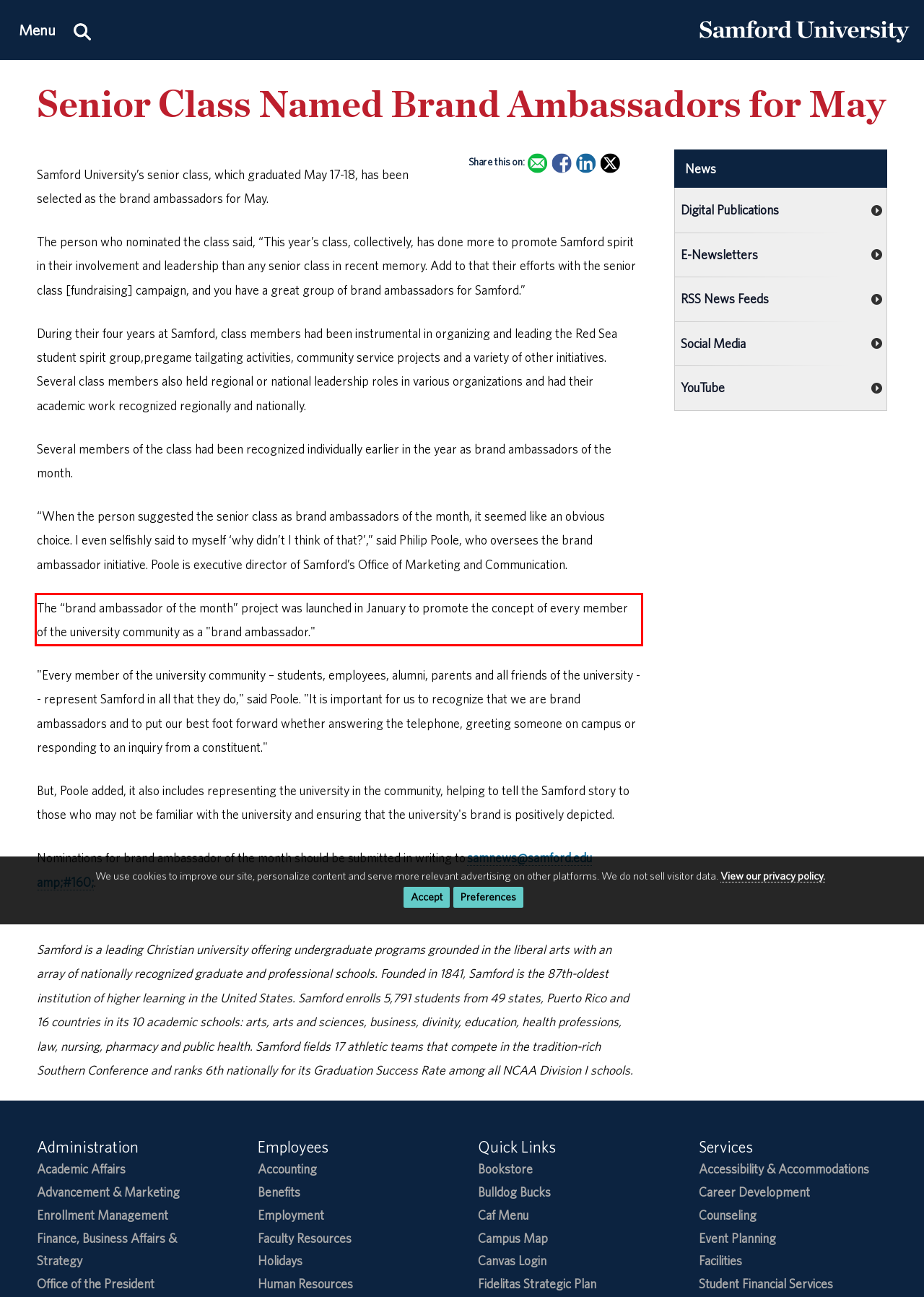Observe the screenshot of the webpage, locate the red bounding box, and extract the text content within it.

The “brand ambassador of the month” project was launched in January to promote the concept of every member of the university community as a "brand ambassador."